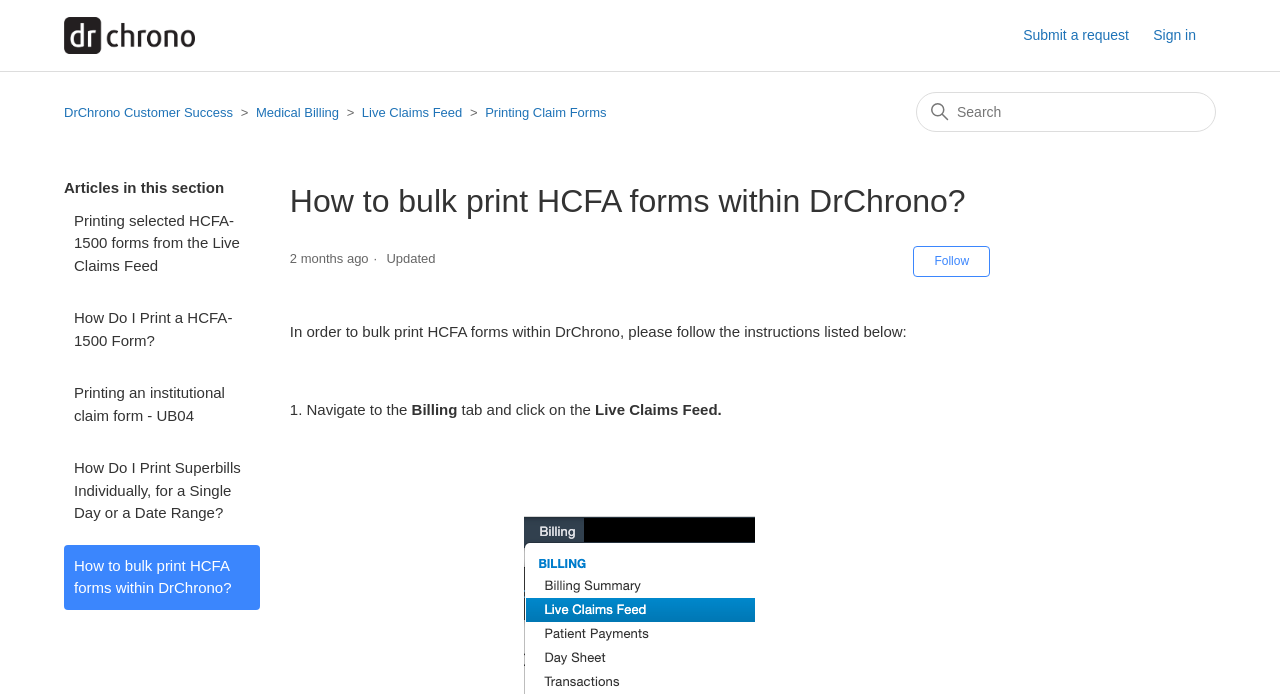Please examine the image and provide a detailed answer to the question: What is the first step in bulk printing HCFA forms?

The first step in bulk printing HCFA forms is to navigate to the Billing tab, as indicated by the instruction '1. Navigate to the Billing tab and click on the Live Claims Feed.' listed on the webpage.